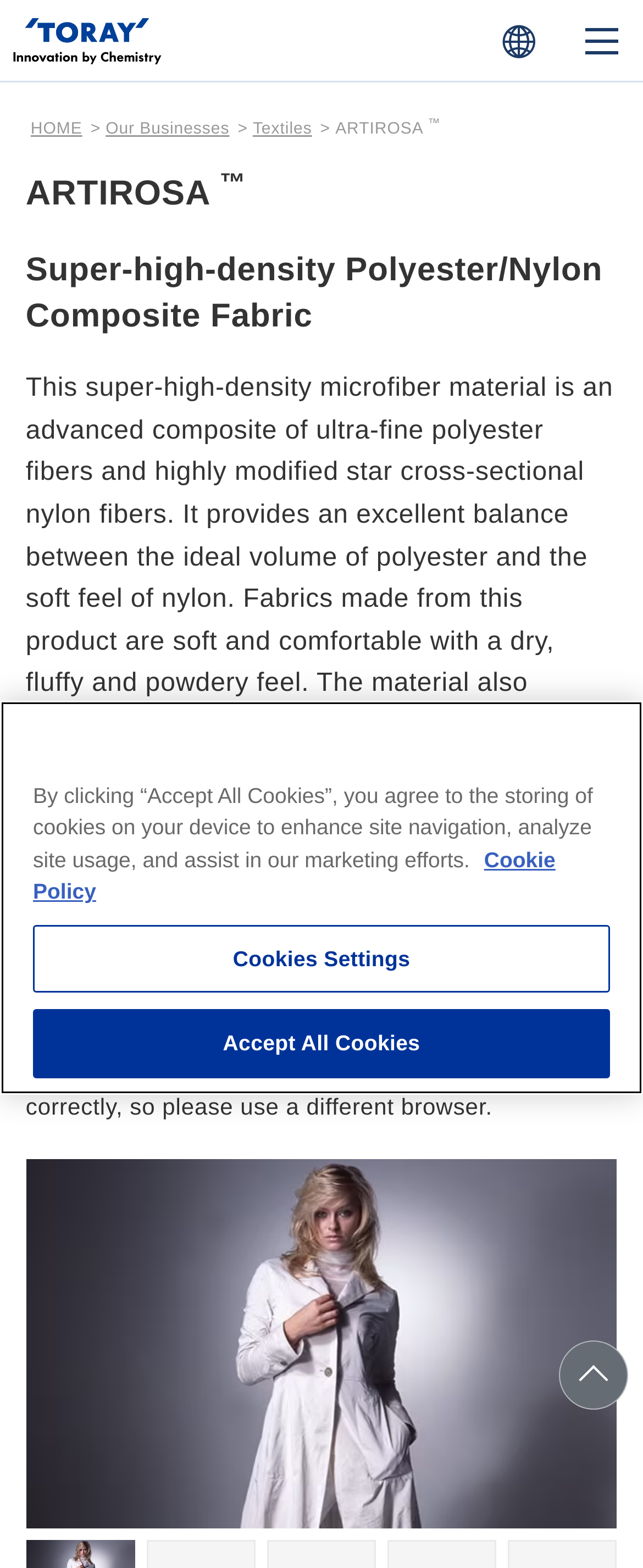Locate the bounding box coordinates of the clickable region to complete the following instruction: "Learn more about Textiles."

[0.393, 0.077, 0.485, 0.088]